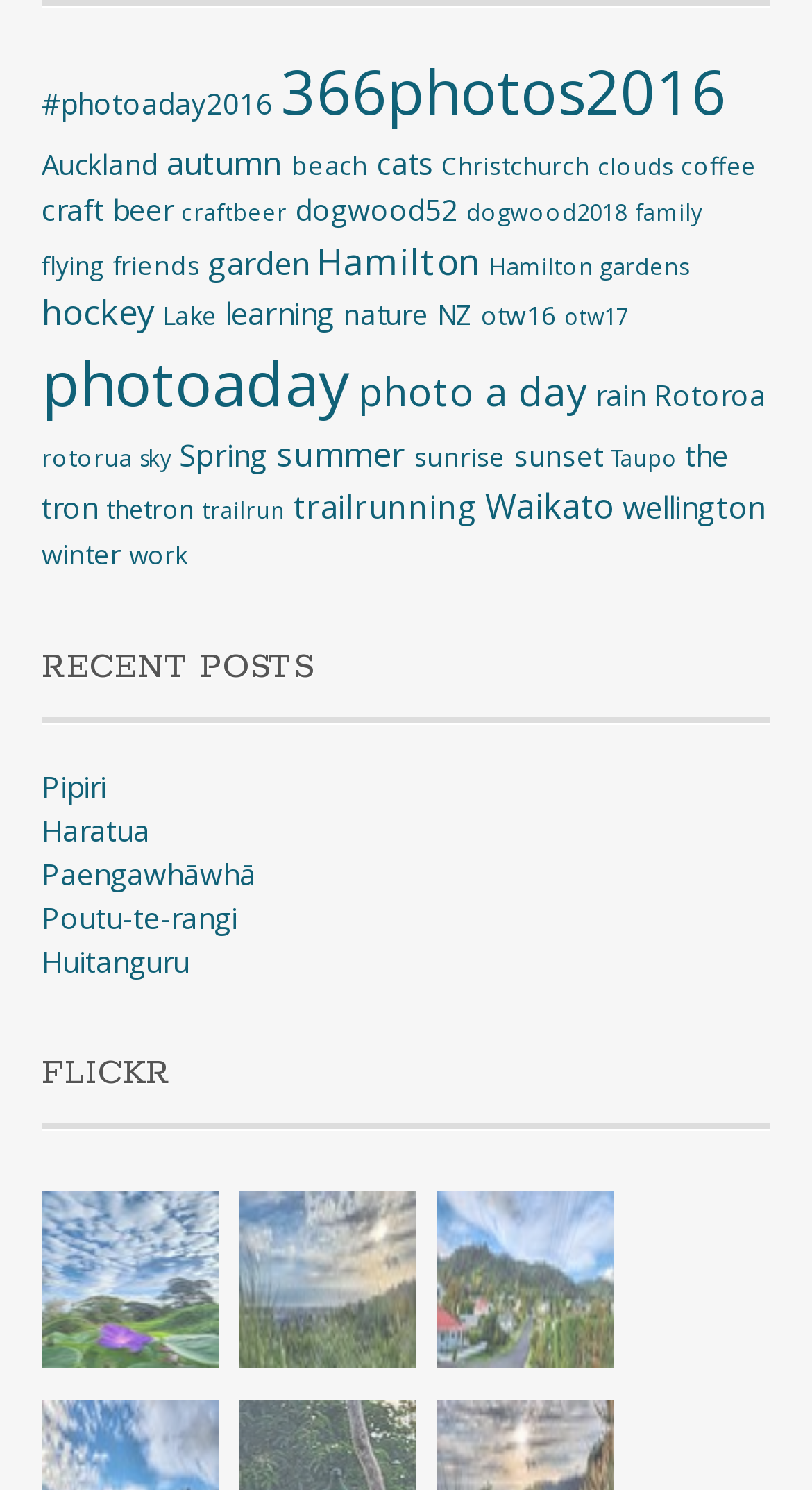Please mark the clickable region by giving the bounding box coordinates needed to complete this instruction: "go to the 'Hamilton' page".

[0.39, 0.158, 0.592, 0.191]